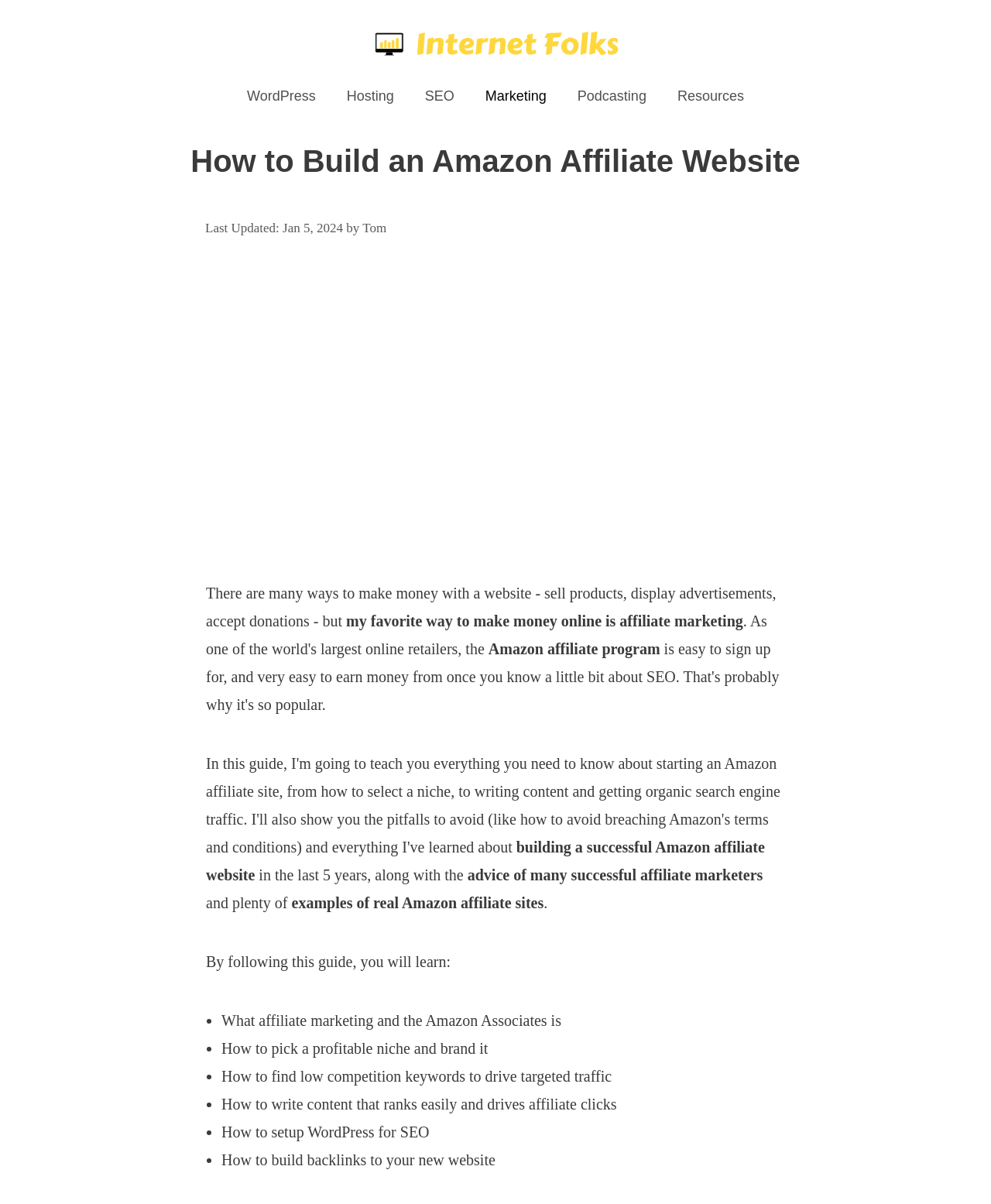Explain the webpage in detail, including its primary components.

The webpage is a guide on how to build a successful Amazon affiliate website. At the top, there is a banner with the website's logo, "Internet Folks", accompanied by a small image. Below the banner, there is a primary navigation menu with links to various topics, including WordPress, hosting, SEO, marketing, podcasting, and resources.

The main content of the webpage is divided into sections, starting with a heading that reads "How to Build an Amazon Affiliate Website". Below the heading, there is a timestamp indicating that the article was published on January 5, 2024, by Tom. Next to the timestamp, there is a large image related to building an Amazon affiliate website.

The article begins by explaining that there are many ways to make money with a website, but the author's favorite way is affiliate marketing, specifically through the Amazon affiliate program. The author claims to have built a successful Amazon affiliate website in the last 5 years, with the help of advice from successful affiliate marketers and examples of real Amazon affiliate sites.

The article then outlines what the reader will learn from the guide, including what affiliate marketing and the Amazon Associates program are, how to pick a profitable niche and brand it, how to find low-competition keywords to drive targeted traffic, how to write content that ranks easily and drives affiliate clicks, how to set up WordPress for SEO, and how to build backlinks to a new website. Each of these points is marked with a bullet point and is listed in a vertical column.